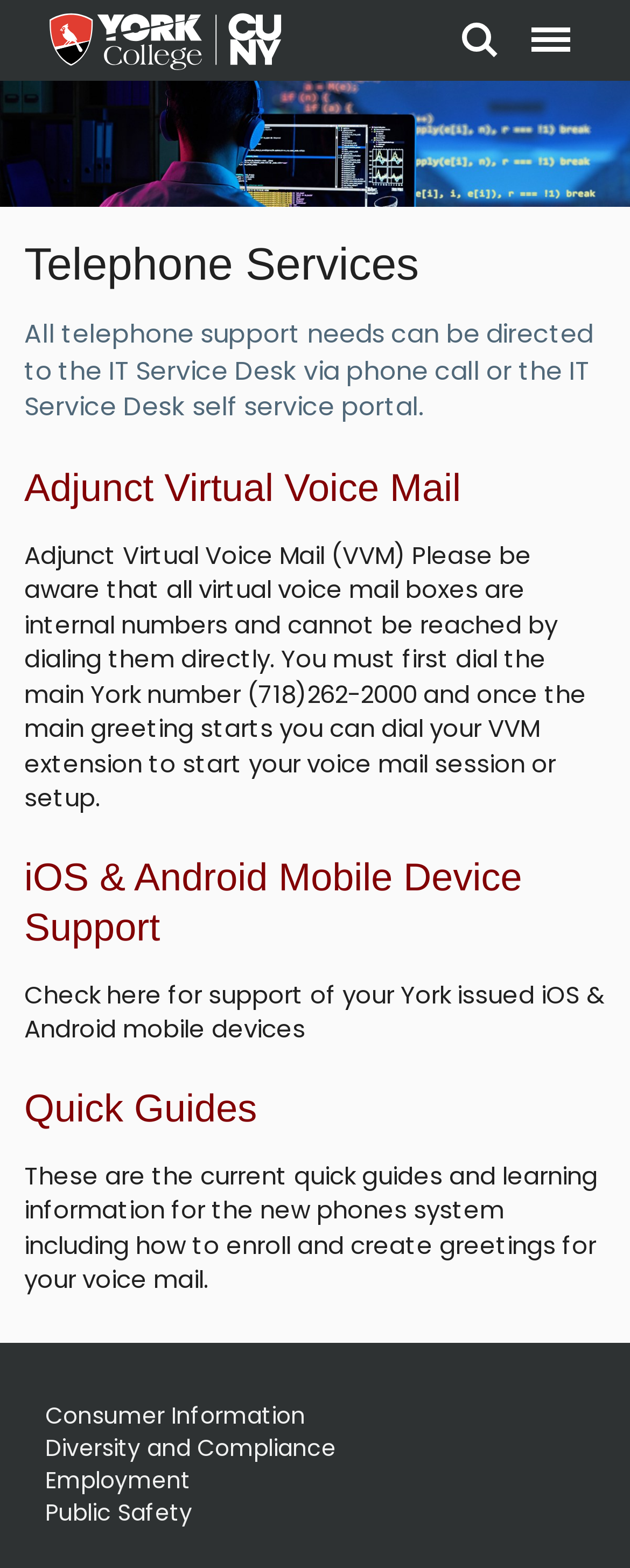Craft a detailed narrative of the webpage's structure and content.

The webpage is about Telephone Services provided by the Information Technology department of York College. At the top left corner, there is a link to York College, accompanied by a York College logo image. On the top right corner, there are two links, "Search" and "Menu". 

Below the top section, there is a link to "Section Home" with a corresponding image. The main content of the page is divided into four sections, each with a heading. The first section is about directing telephone support needs to the IT Service Desk. 

The second section is about Adjunct Virtual Voice Mail, providing information about internal virtual voice mail boxes and how to access them. The third section is about iOS and Android mobile device support, with a brief description of the support provided. 

The fourth section is about Quick Guides, offering learning resources for the new phone system, including how to enroll and create greetings for voice mail. At the bottom of the page, there are four links to other pages: "Consumer Information", "Diversity and Compliance", "Employment", and "Public Safety".